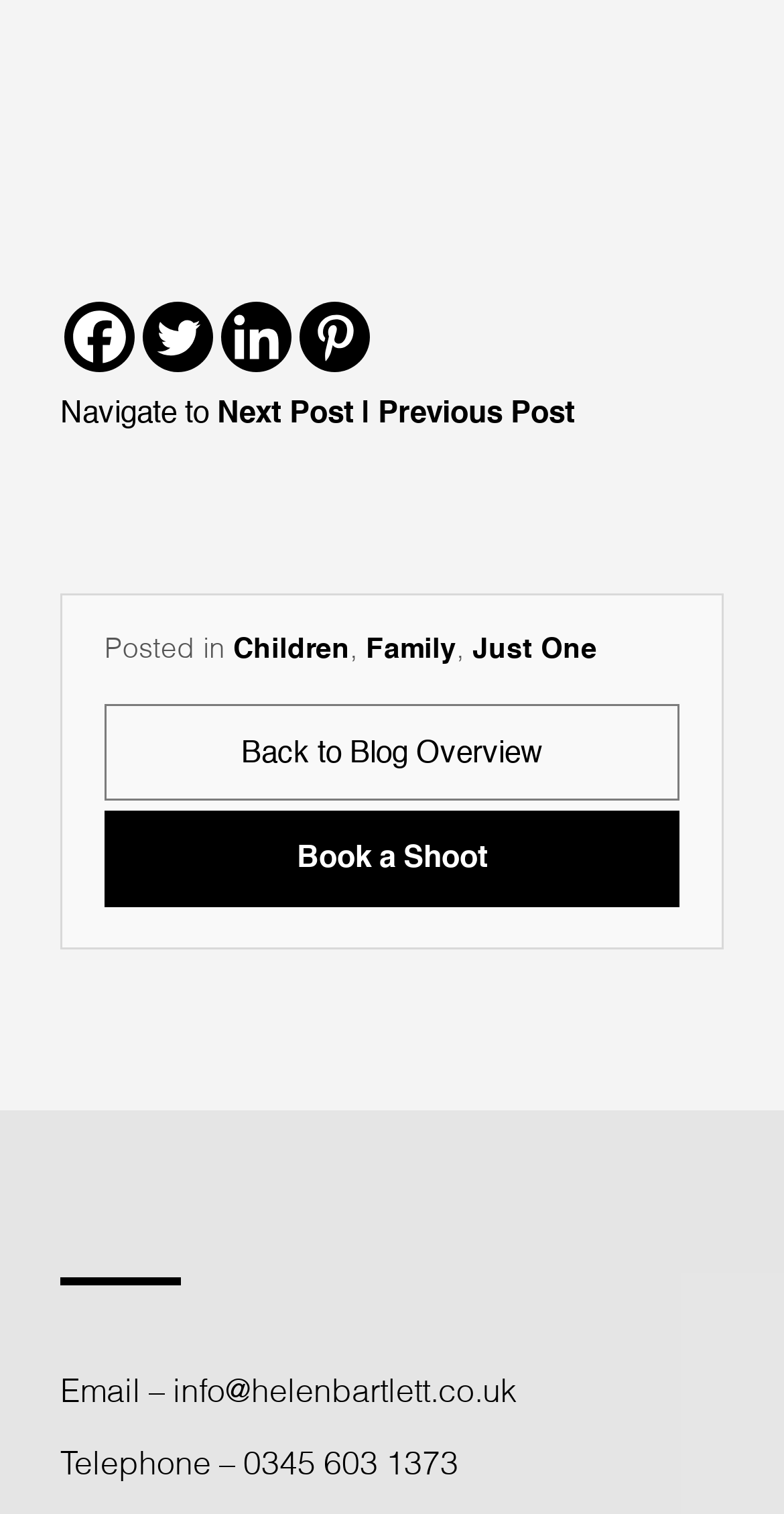Please locate the bounding box coordinates of the element's region that needs to be clicked to follow the instruction: "Book a shoot". The bounding box coordinates should be provided as four float numbers between 0 and 1, i.e., [left, top, right, bottom].

[0.133, 0.535, 0.867, 0.599]